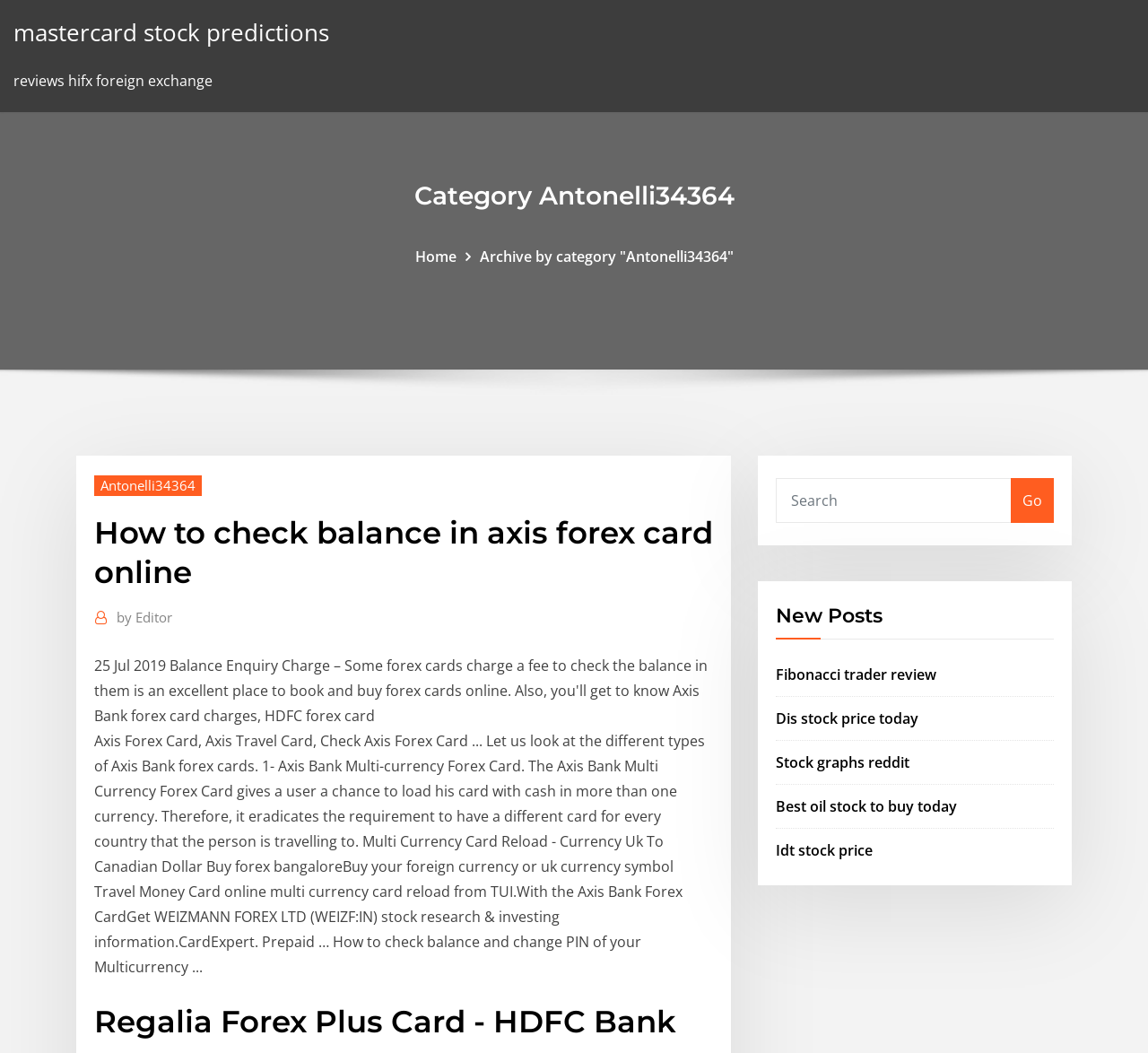Identify the bounding box coordinates for the element you need to click to achieve the following task: "Click on Home". The coordinates must be four float values ranging from 0 to 1, formatted as [left, top, right, bottom].

[0.361, 0.234, 0.397, 0.253]